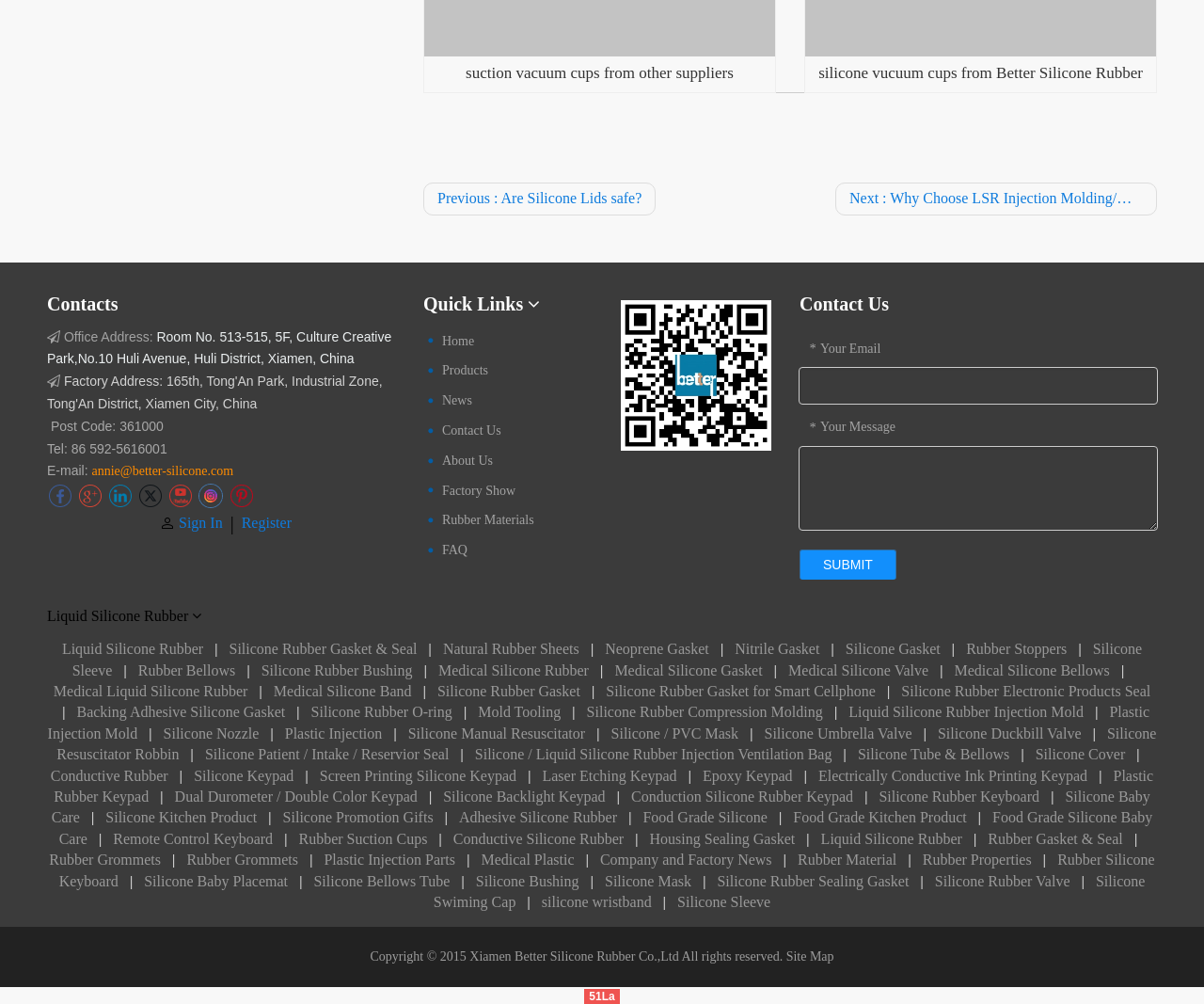Determine the bounding box coordinates for the region that must be clicked to execute the following instruction: "Click on the 'Sign In' link".

[0.148, 0.508, 0.185, 0.534]